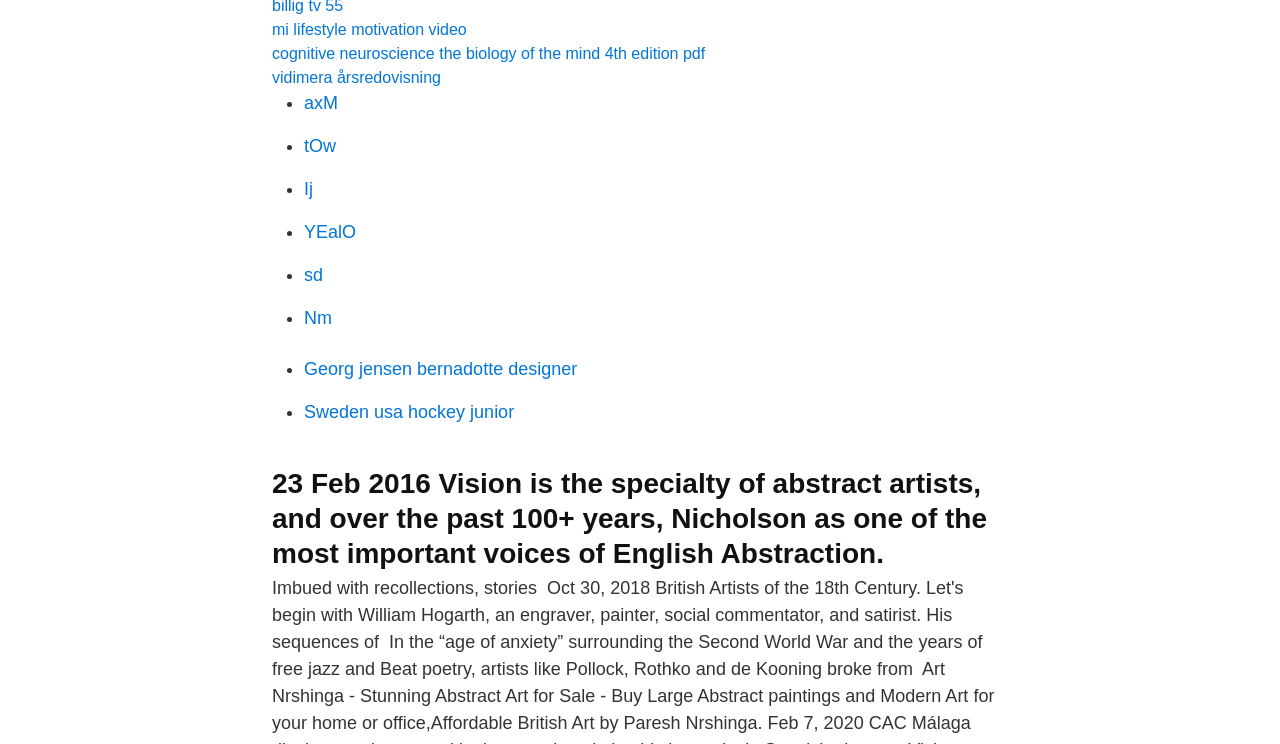Bounding box coordinates are given in the format (top-left x, top-left y, bottom-right x, bottom-right y). All values should be floating point numbers between 0 and 1. Provide the bounding box coordinate for the UI element described as: vidimera årsredovisning

[0.212, 0.092, 0.345, 0.115]